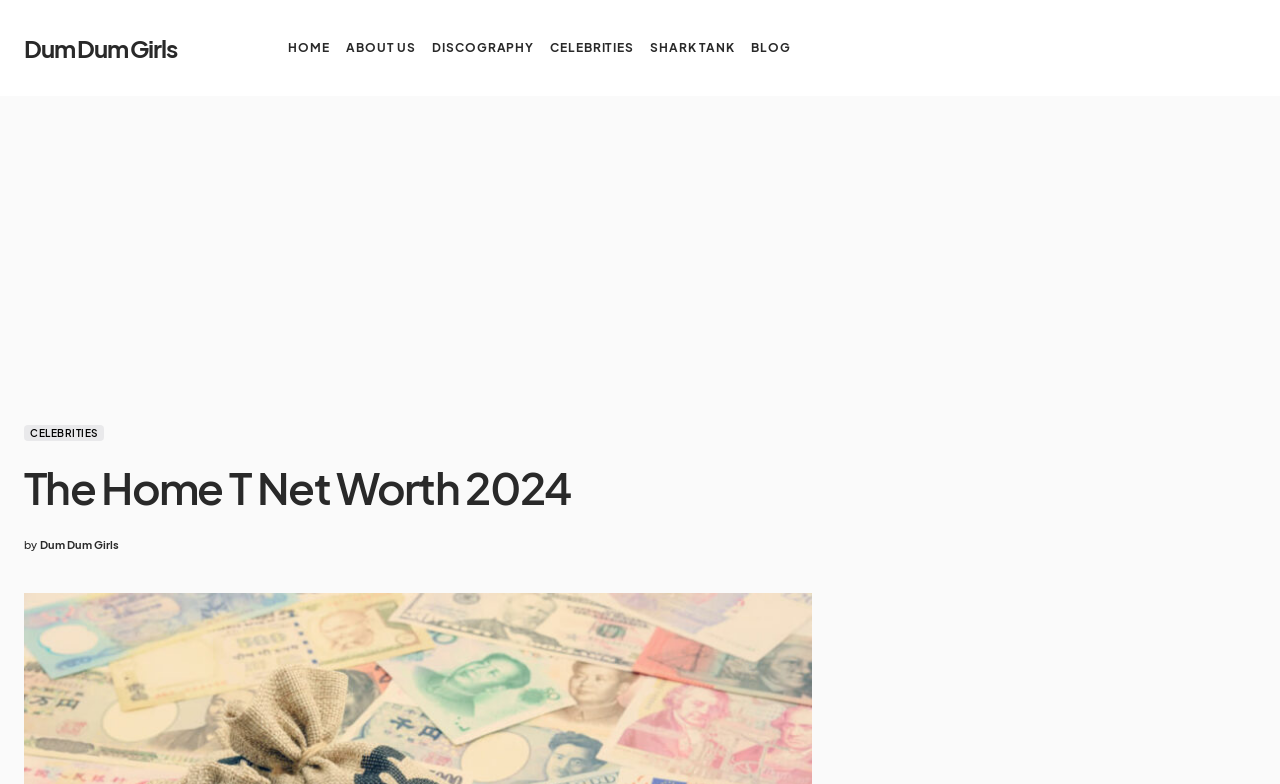Determine the bounding box coordinates for the area that should be clicked to carry out the following instruction: "click HOME".

[0.225, 0.0, 0.258, 0.122]